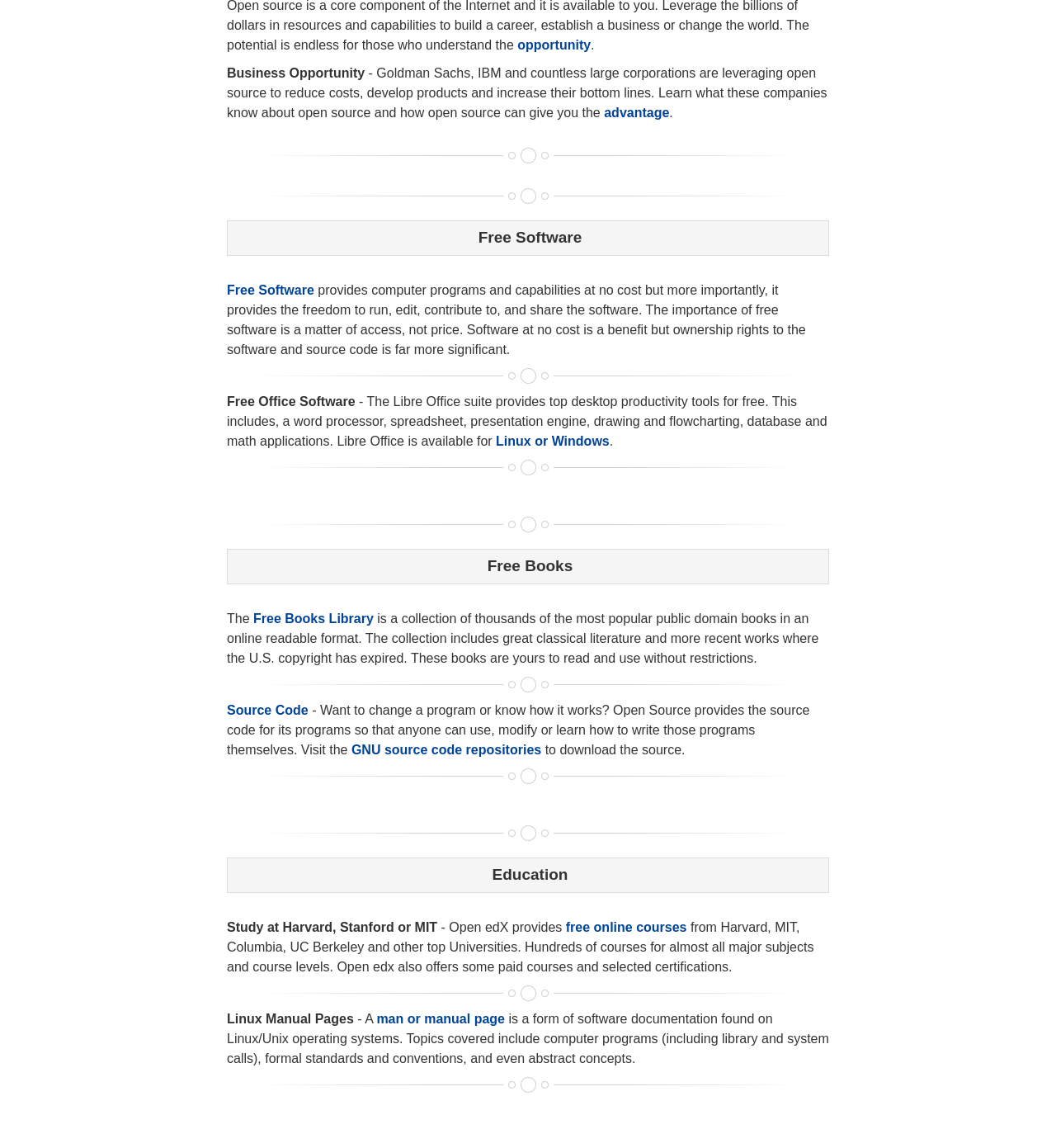What is the benefit of free software?
Identify the answer in the screenshot and reply with a single word or phrase.

Freedom to run, edit, contribute, and share